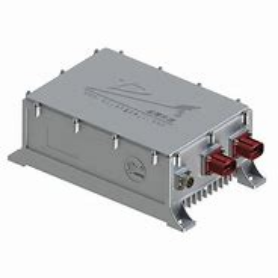From the details in the image, provide a thorough response to the question: What is the purpose of the red connectors?

The caption implies that the two red connectors on one side of the charger are used for 'power input and output', ensuring efficient energy transfer during the charging process.